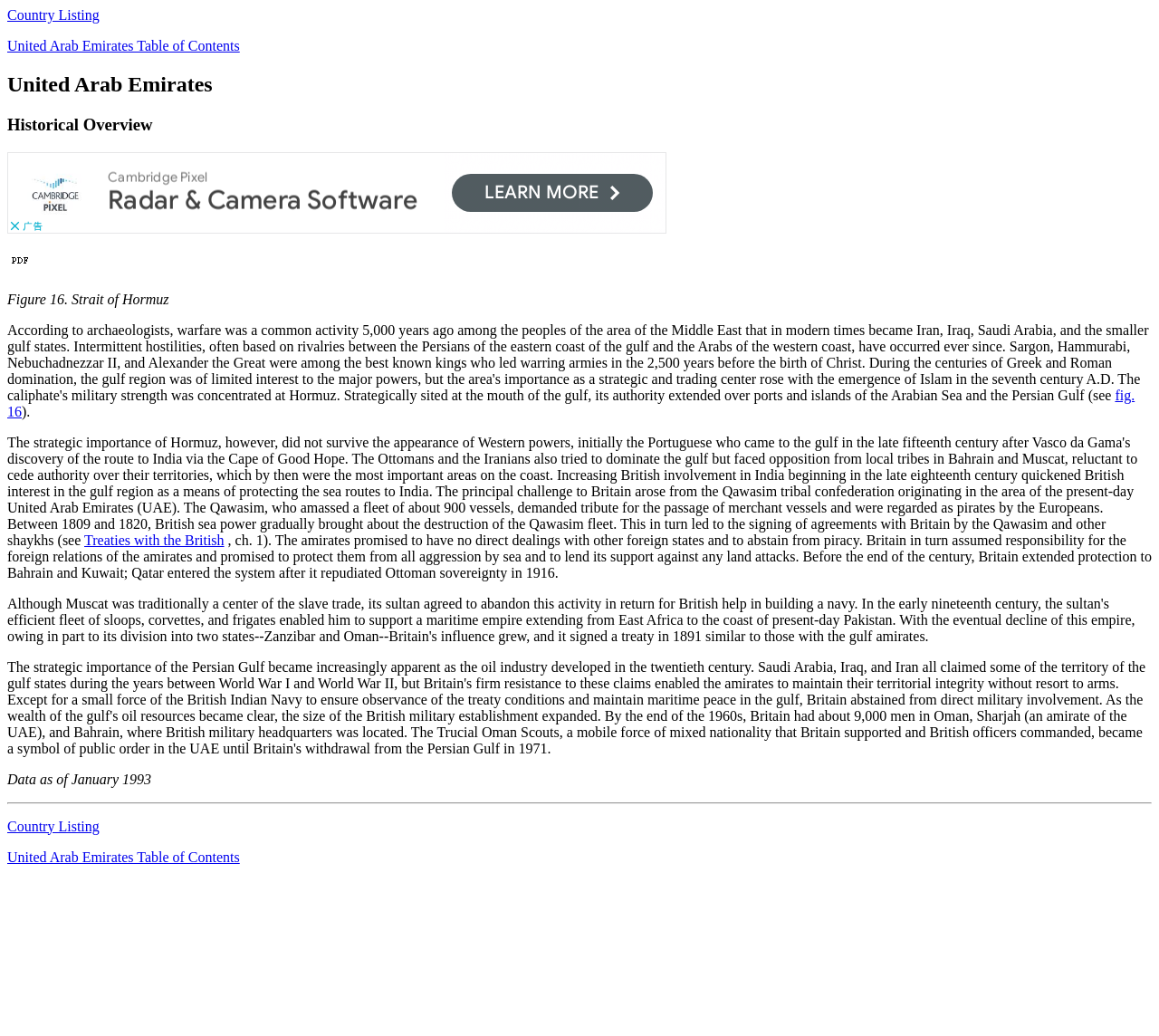Bounding box coordinates are to be given in the format (top-left x, top-left y, bottom-right x, bottom-right y). All values must be floating point numbers between 0 and 1. Provide the bounding box coordinate for the UI element described as: Treaties with the British

[0.073, 0.514, 0.193, 0.528]